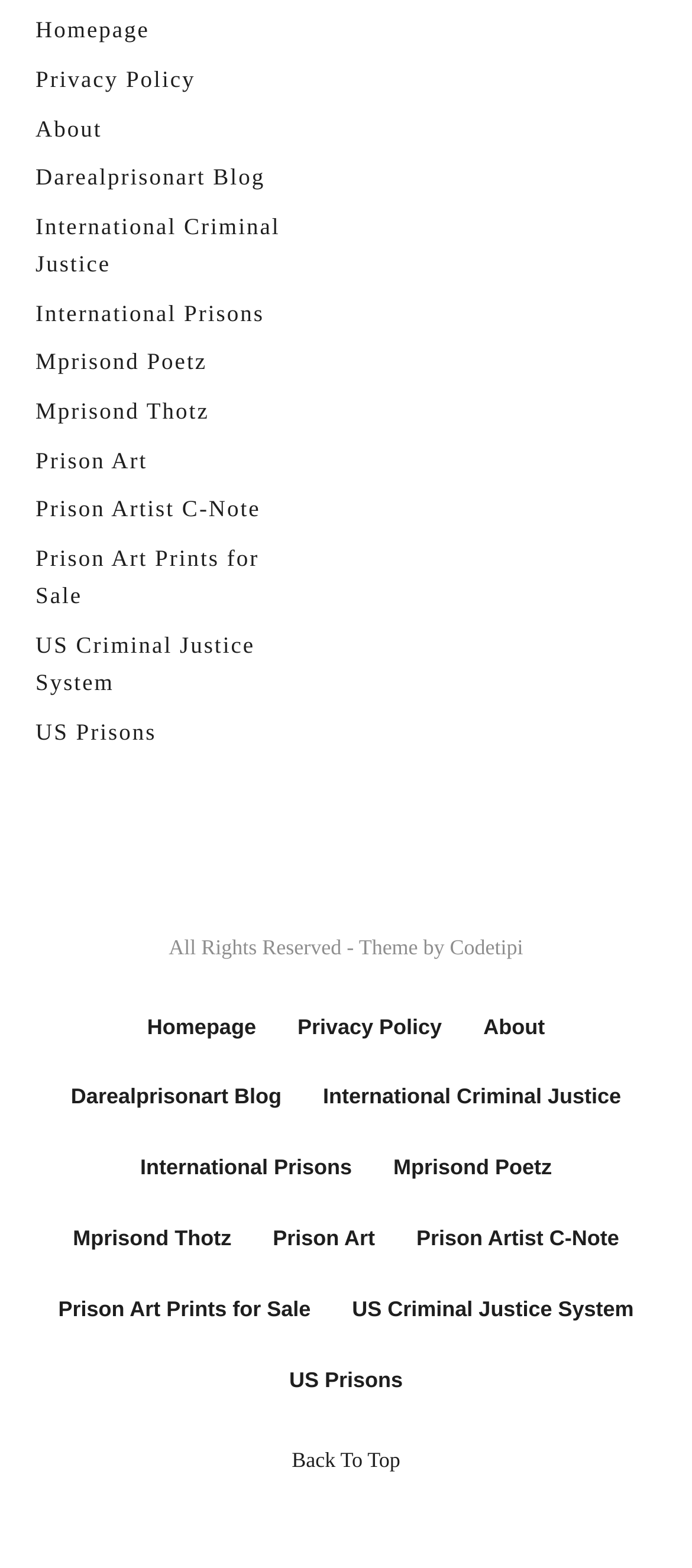What is the book about?
Look at the webpage screenshot and answer the question with a detailed explanation.

Based on the text, the book is about American Precariat, which is revealed by the editors' intention to break silences and shame, and to offer a little bit of healing by speaking about unacknowledged issues.